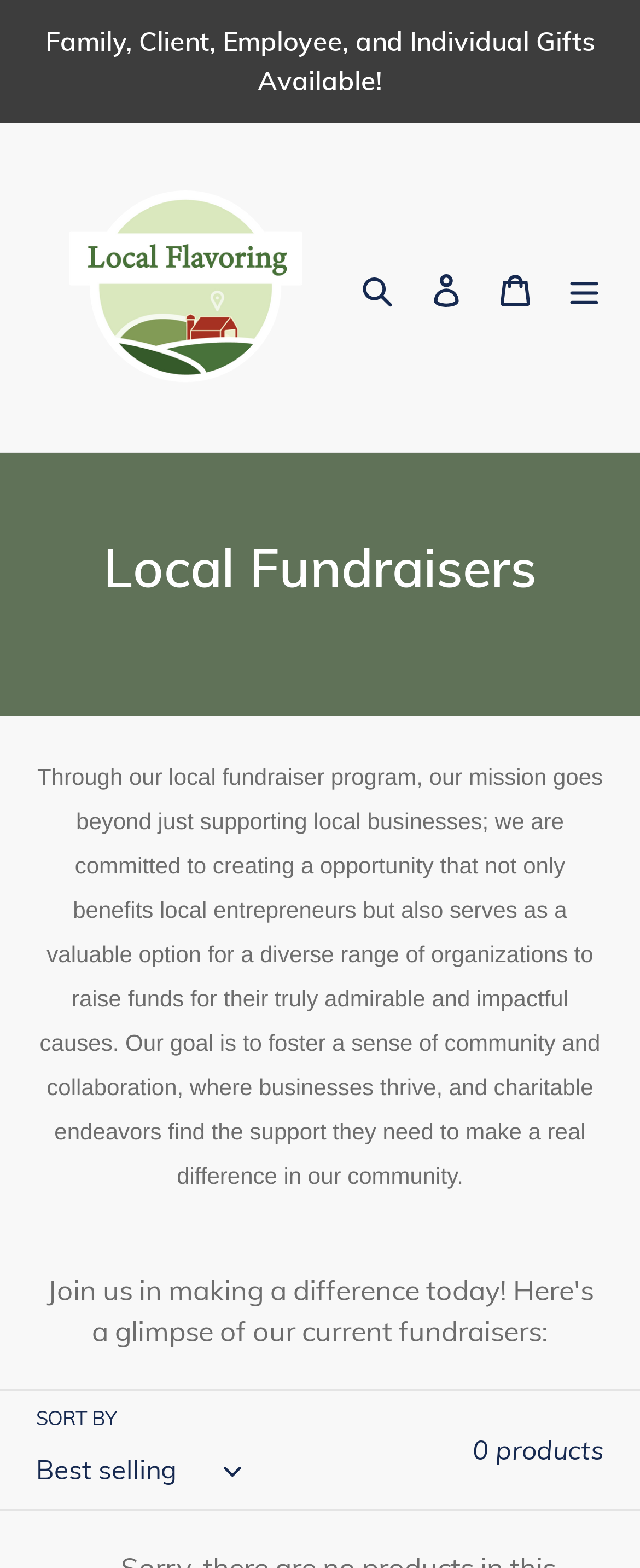Give a complete and precise description of the webpage's appearance.

The webpage is about local fundraisers, with a focus on supporting local businesses and entrepreneurs. At the top of the page, there is an announcement section with a link that reads "Family, Client, Employee, and Individual Gifts Available!".

Below the announcement section, there is a prominent link that says "Shop Online, Support Local" accompanied by an image with the same text. This element is positioned near the top center of the page.

To the right of the "Shop Online, Support Local" link, there are three buttons: "Search", "Log in", and "Cart", which are aligned horizontally. Next to the "Cart" button, there is a "Menu" button that controls a mobile navigation menu.

The main content of the page is divided into sections. The first section has a heading that reads "Collection: Local Fundraisers". Below the heading, there is a paragraph of text that explains the mission of the local fundraiser program, which is to support local businesses and entrepreneurs, foster a sense of community, and provide a valuable option for organizations to raise funds for their causes.

Further down the page, there is a section with a "SORT BY" label, a combobox, and a text that reads "0 products". This section is likely used for filtering or sorting products.

Overall, the webpage has a clear structure, with prominent calls-to-action and a focus on explaining the mission and purpose of the local fundraiser program.